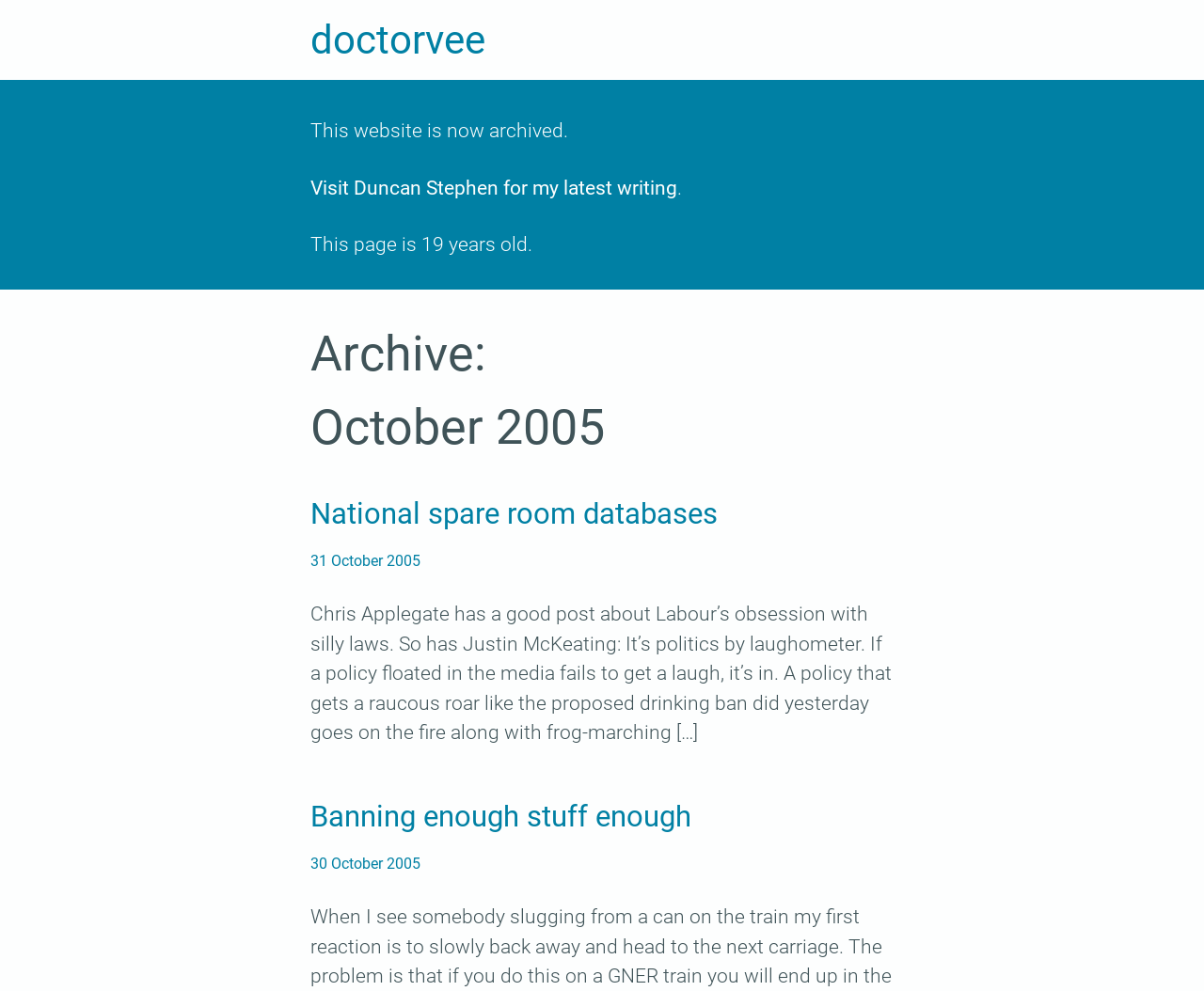Determine the bounding box coordinates for the UI element described. Format the coordinates as (top-left x, top-left y, bottom-right x, bottom-right y) and ensure all values are between 0 and 1. Element description: 30 October 2005

[0.258, 0.862, 0.349, 0.88]